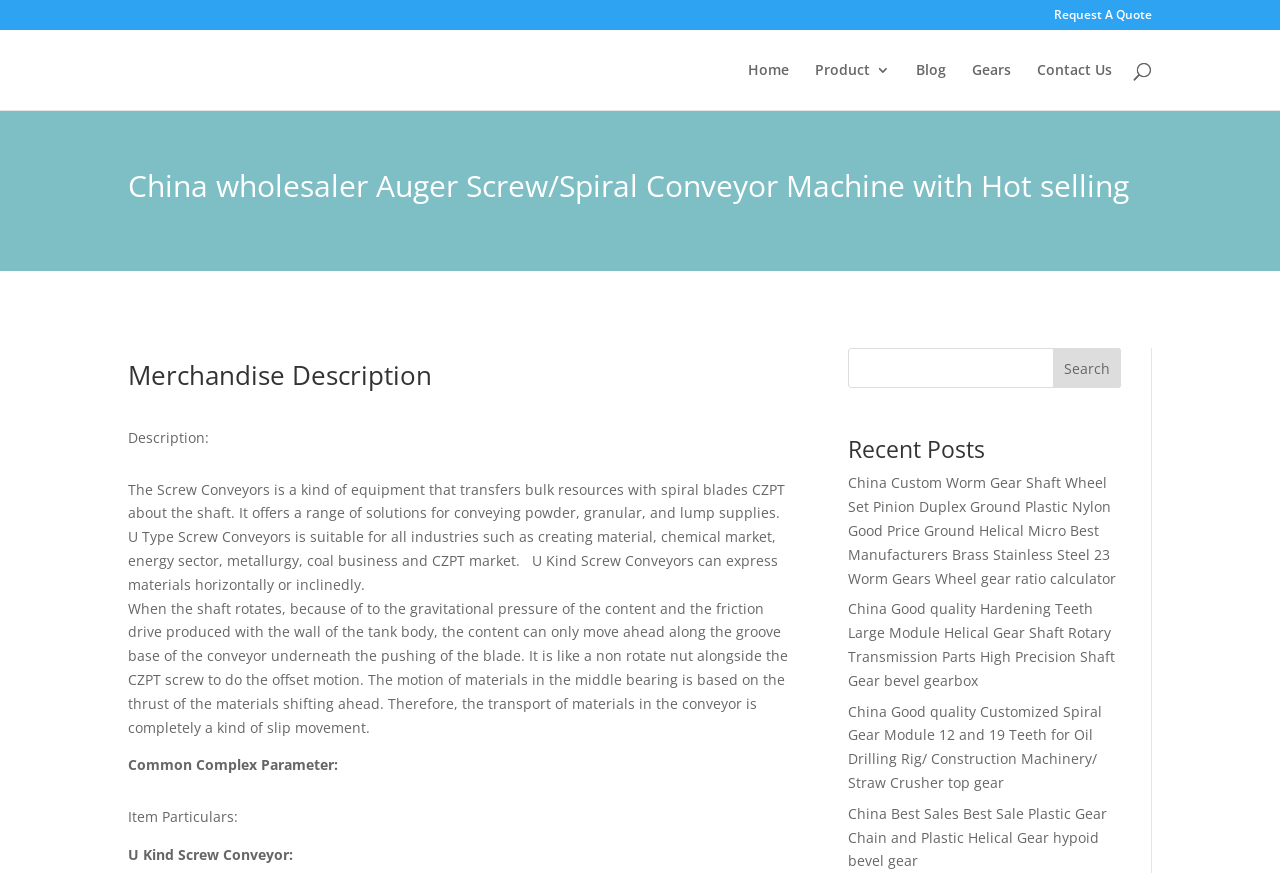What is the function of the search box?
Please ensure your answer to the question is detailed and covers all necessary aspects.

The search box is located at the top of the webpage and allows users to search for products by entering keywords. The search box is accompanied by a 'Search' button, indicating that it is used for searching purposes.